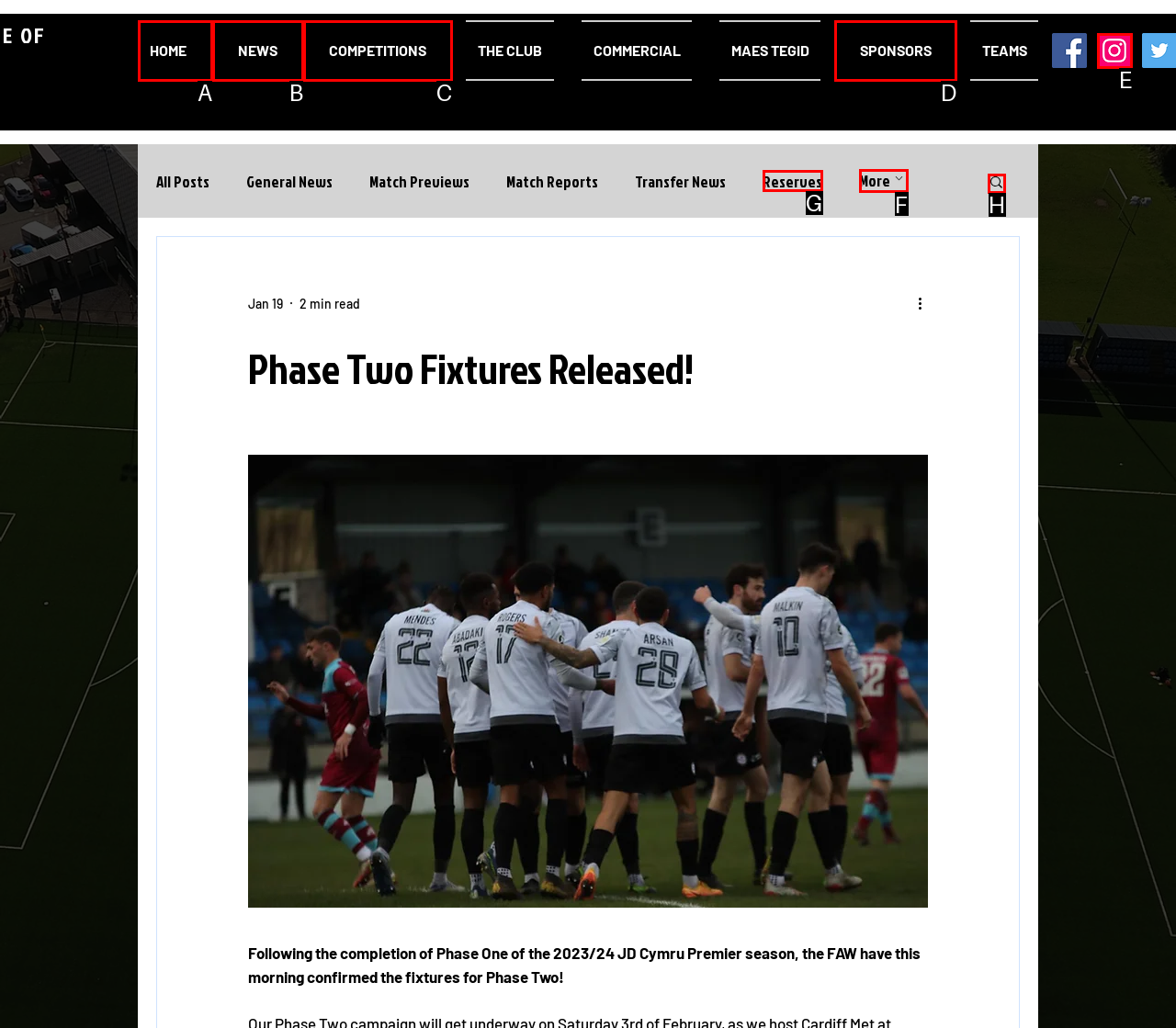To perform the task "Search for something", which UI element's letter should you select? Provide the letter directly.

H